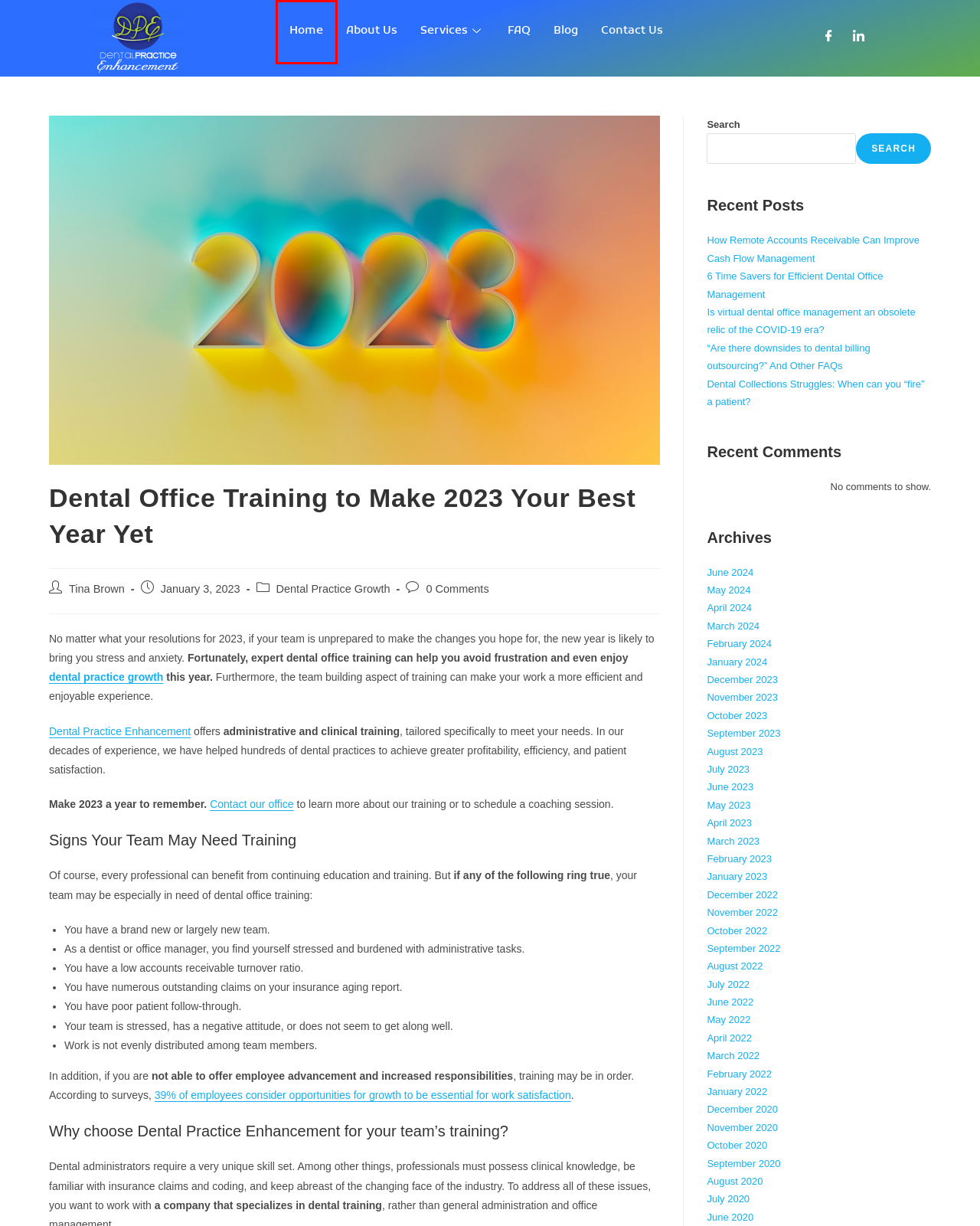You have received a screenshot of a webpage with a red bounding box indicating a UI element. Please determine the most fitting webpage description that matches the new webpage after clicking on the indicated element. The choices are:
A. September 2022 - Dental Practice Enhancement
B. December 2020 - Dental Practice Enhancement
C. December 2022 - Dental Practice Enhancement
D. Dental Practice Growth Archives - Dental Practice Enhancement
E. October 2022 - Dental Practice Enhancement
F. Home Page - Dental Practice Enhancement
G. March 2022 - Dental Practice Enhancement
H. September 2020 - Dental Practice Enhancement

F